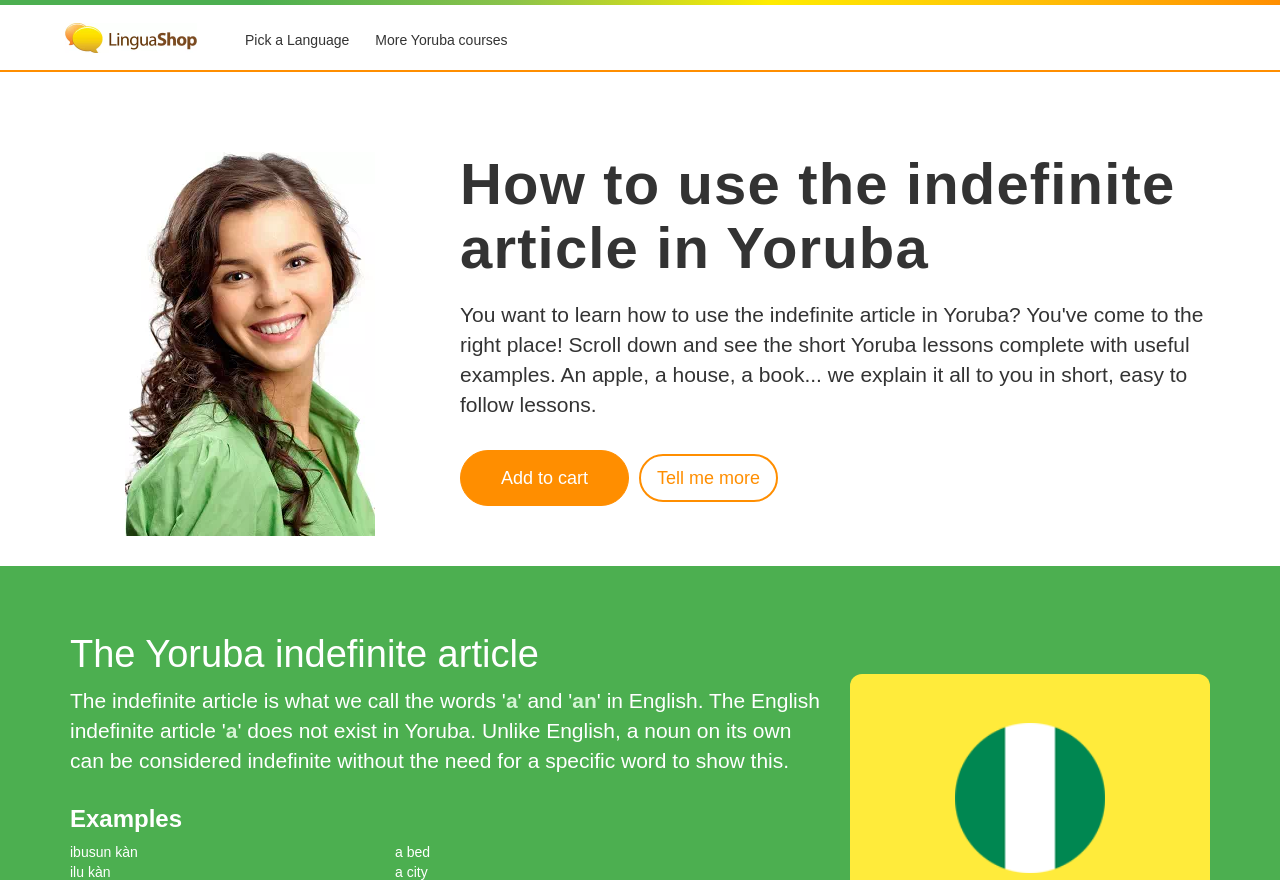What is the purpose of the 'Add to cart' button?
Utilize the image to construct a detailed and well-explained answer.

The purpose of the 'Add to cart' button is to allow users to purchase the Yoruba lesson, which is indicated by the button's text and its position on the webpage.